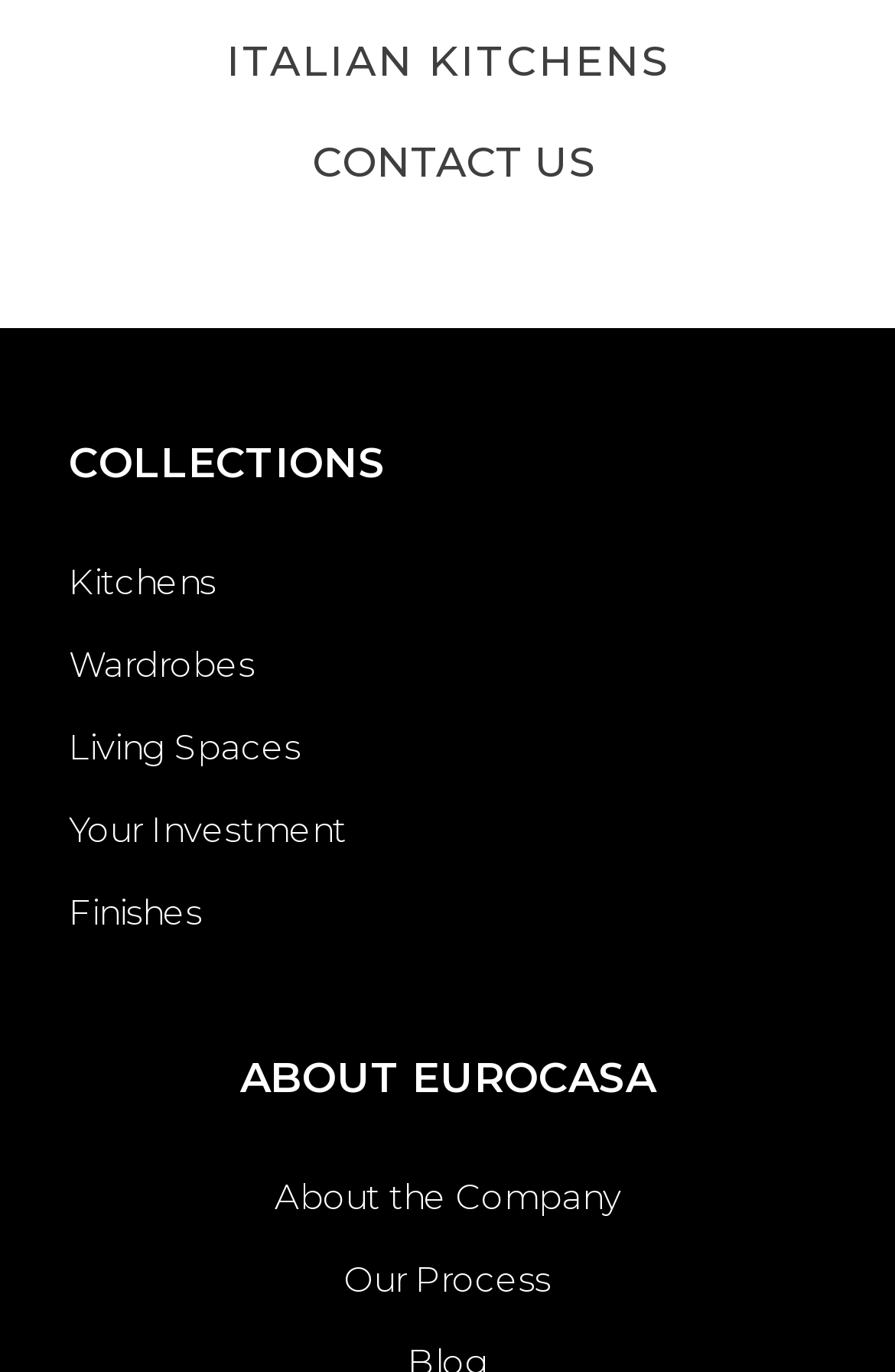How many links are under the 'COLLECTIONS' heading?
Refer to the image and provide a thorough answer to the question.

Under the 'COLLECTIONS' heading, I can see five links: 'Kitchens', 'Wardrobes', 'Living Spaces', 'Your Investment', and 'Finishes'.